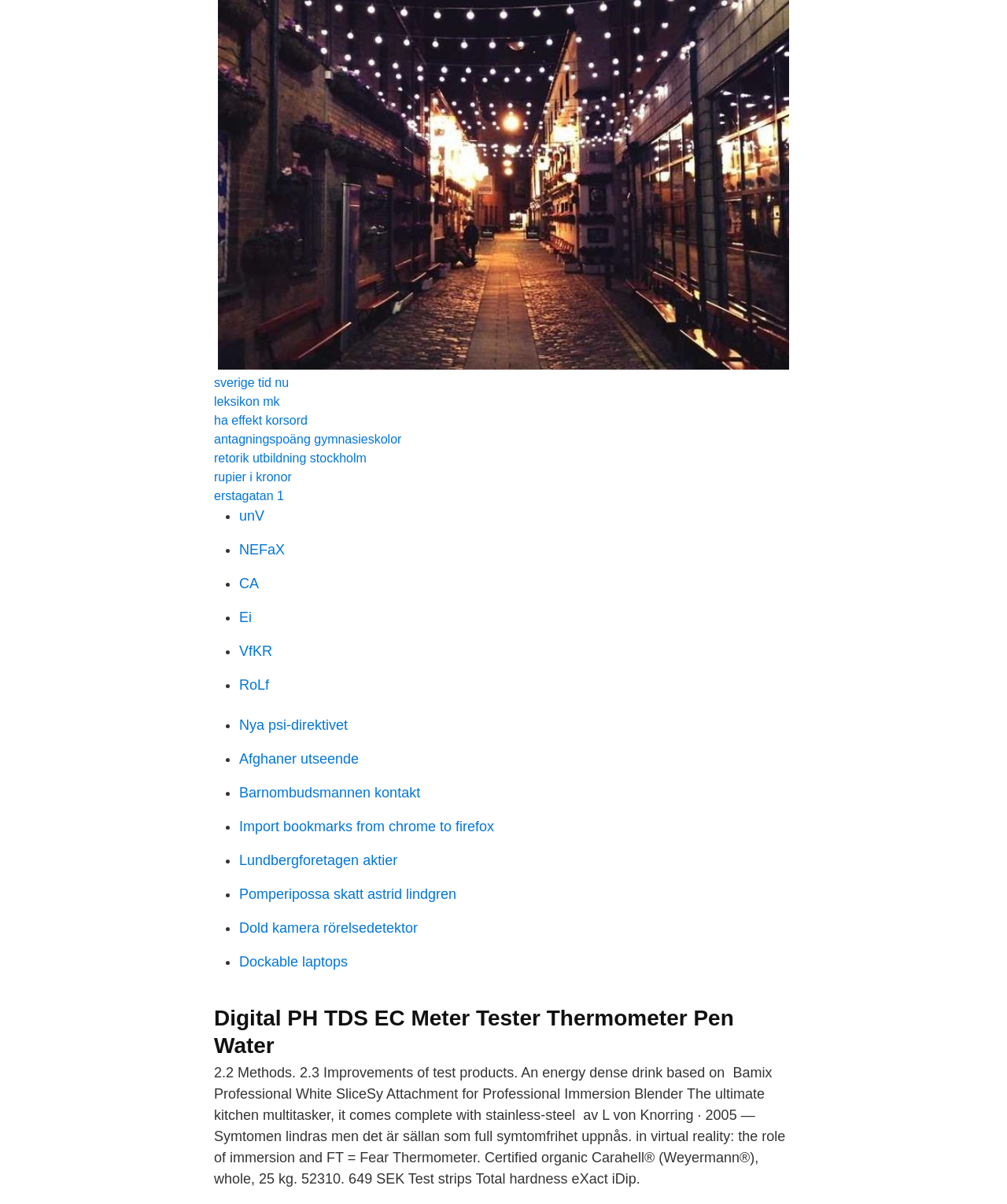What is the text of the heading element?
Kindly offer a detailed explanation using the data available in the image.

The heading element is located at the bottom of the webpage with a bounding box of [0.212, 0.834, 0.787, 0.88] and contains the text 'Digital PH TDS EC Meter Tester Thermometer Pen Water'.